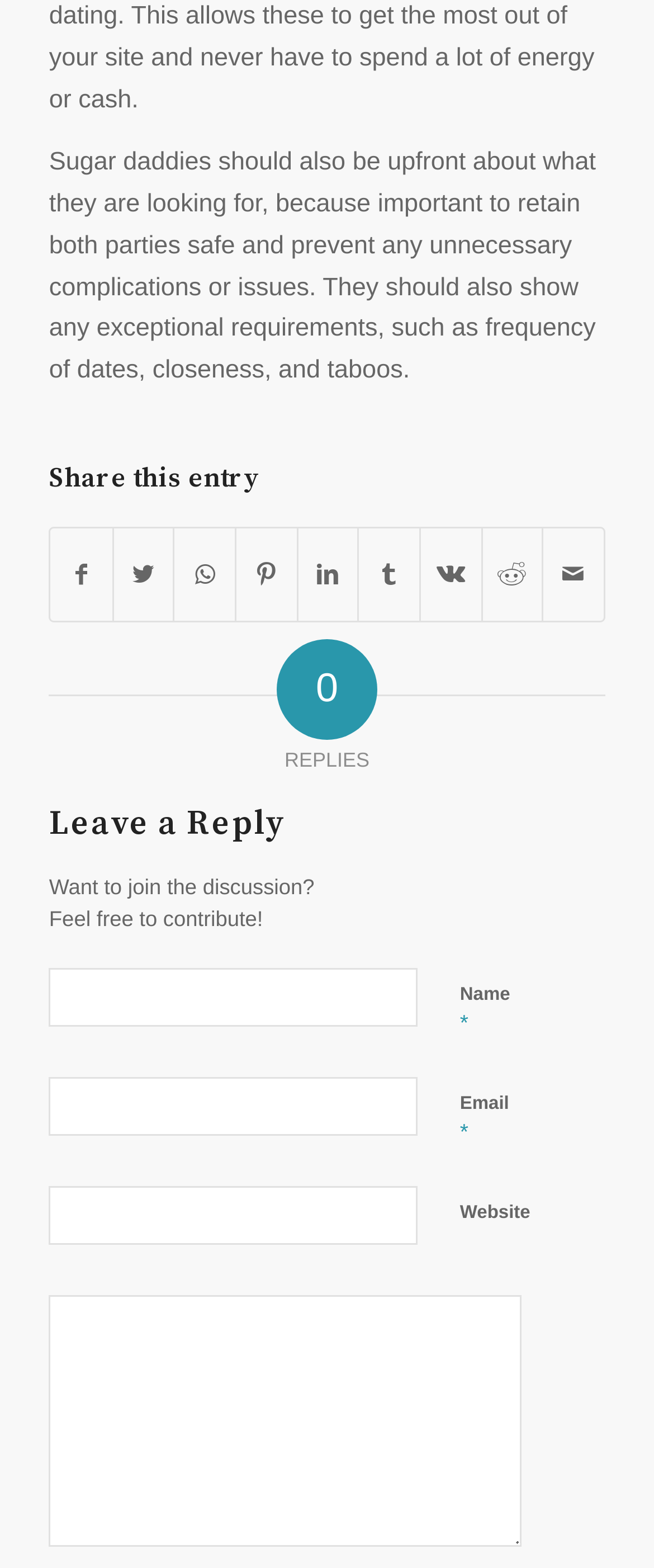What is required to leave a reply?
Based on the image content, provide your answer in one word or a short phrase.

Name and Email